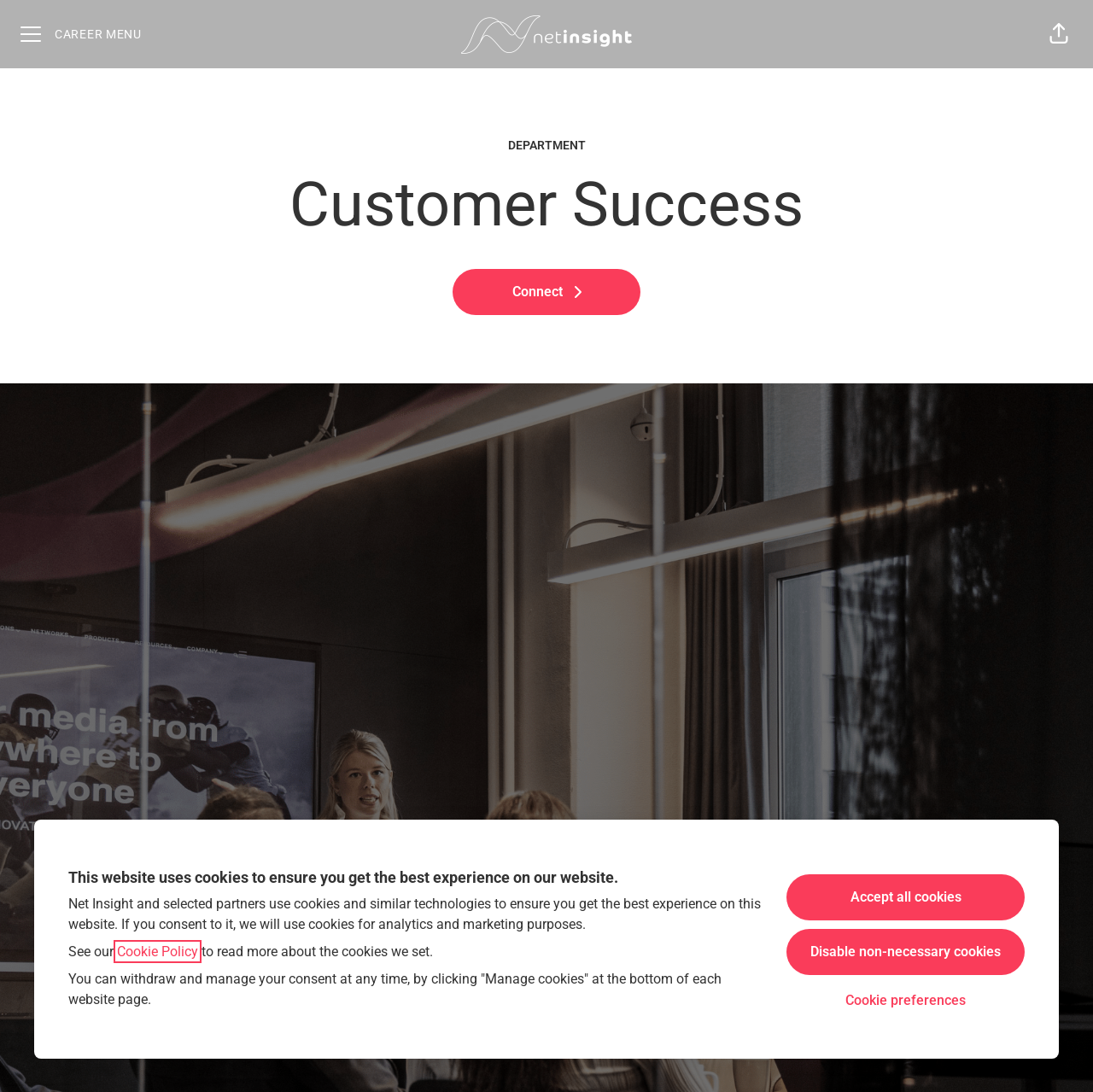Bounding box coordinates are specified in the format (top-left x, top-left y, bottom-right x, bottom-right y). All values are floating point numbers bounded between 0 and 1. Please provide the bounding box coordinate of the region this sentence describes: Connect

[0.414, 0.247, 0.586, 0.289]